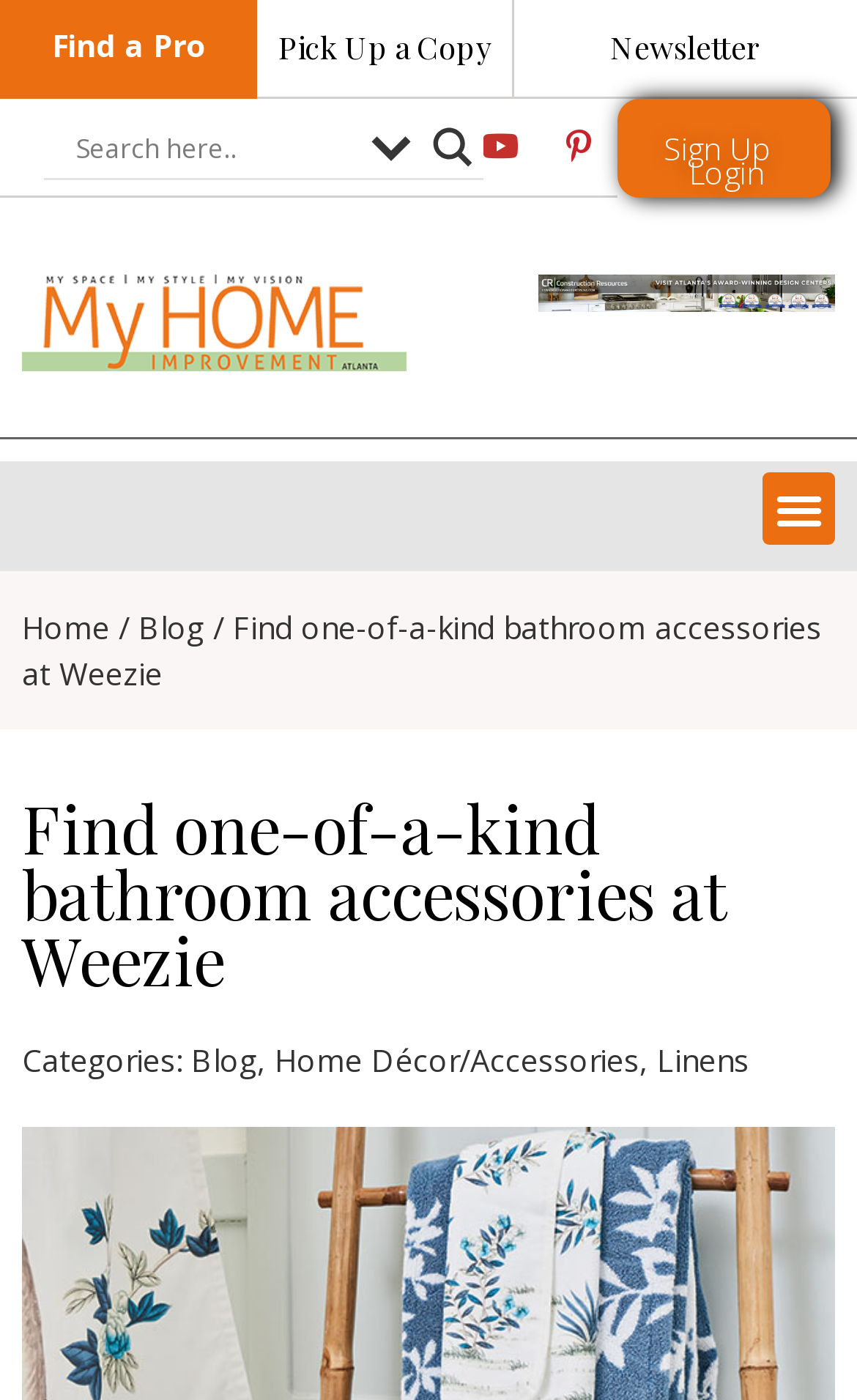Please identify the bounding box coordinates of the region to click in order to complete the given instruction: "Sign Up". The coordinates should be four float numbers between 0 and 1, i.e., [left, top, right, bottom].

[0.774, 0.09, 0.9, 0.12]